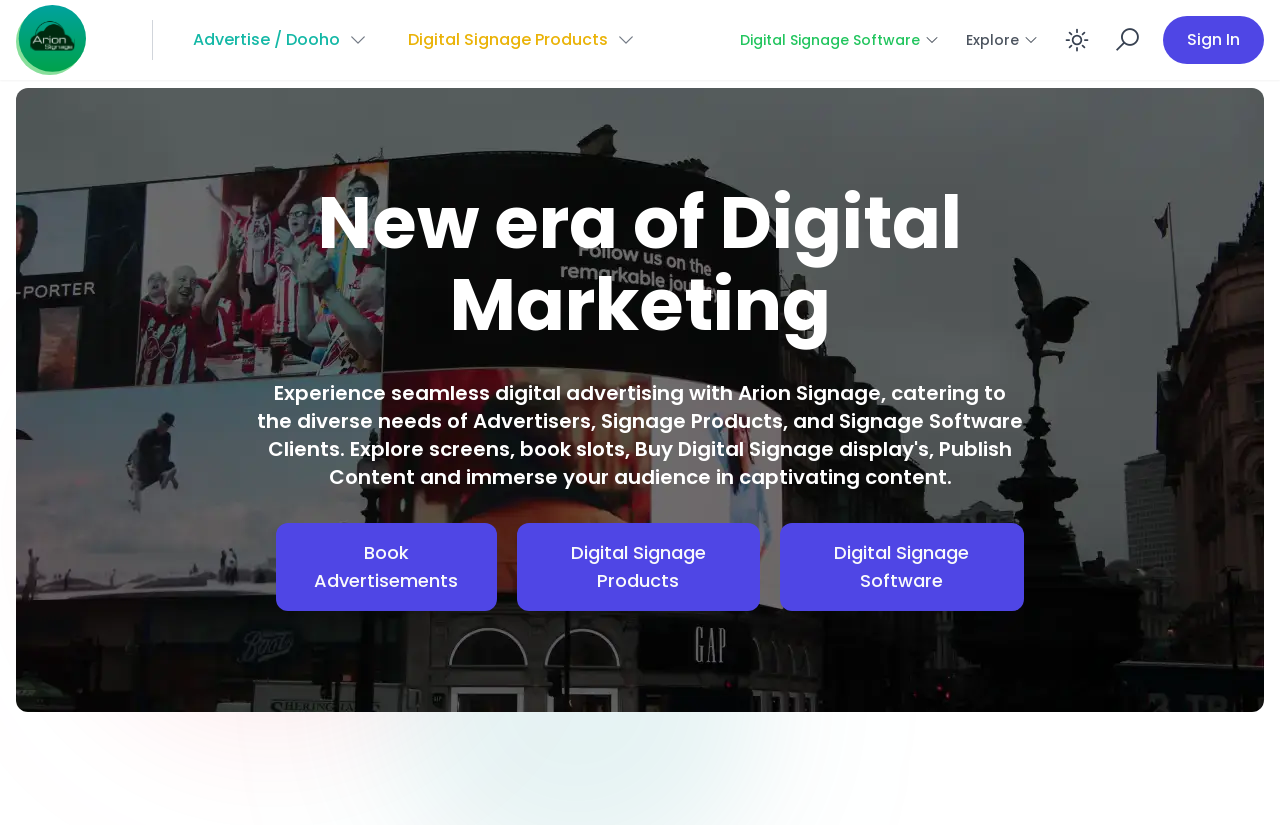Provide the bounding box coordinates of the section that needs to be clicked to accomplish the following instruction: "Sign in to the account."

[0.909, 0.019, 0.988, 0.078]